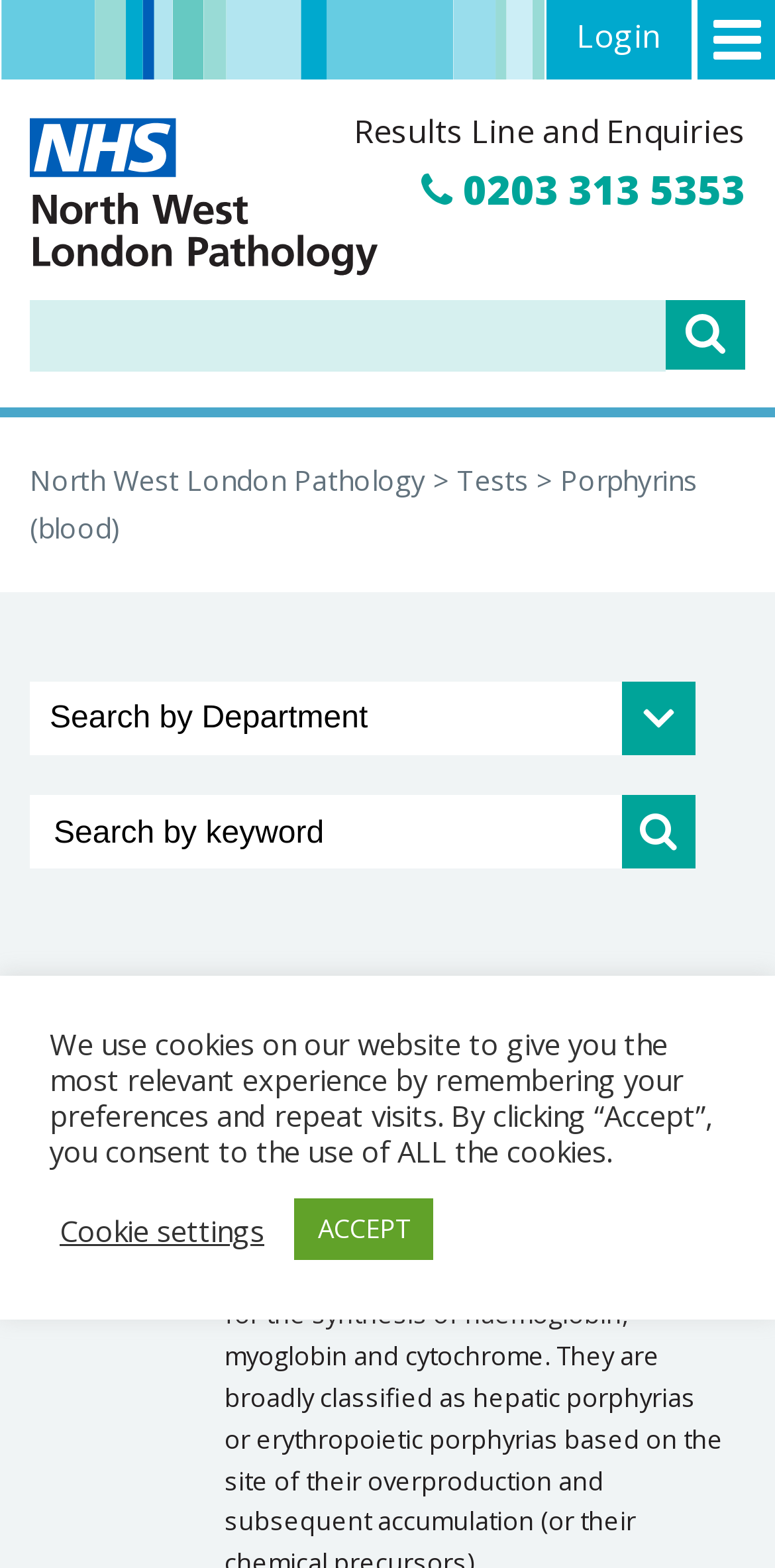Show the bounding box coordinates for the HTML element described as: "Biochemistry".

[0.29, 0.696, 0.487, 0.719]